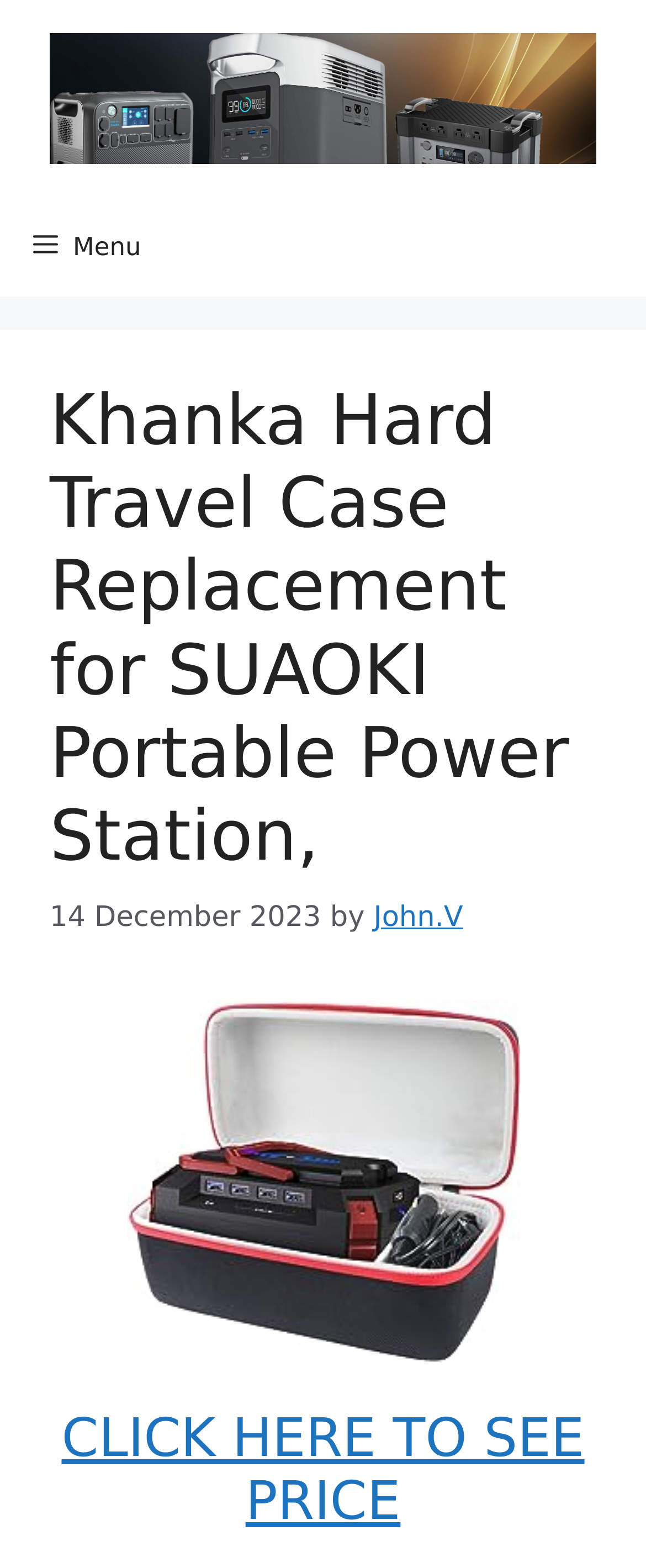Please determine the bounding box coordinates for the element with the description: "alt="Best Portable Power Station"".

[0.077, 0.052, 0.923, 0.073]